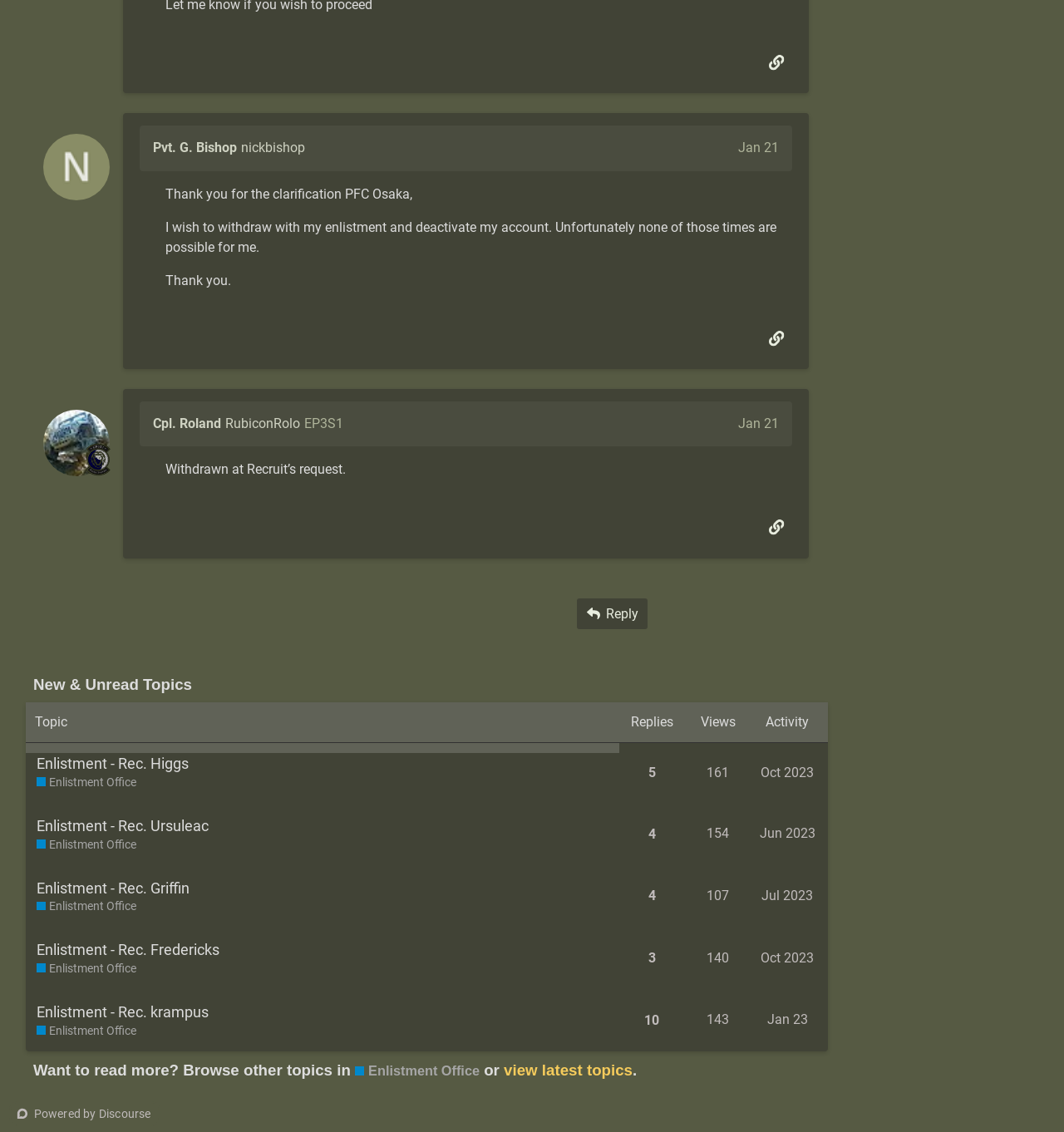What is the view count of the topic 'Enlistment - Rec. Ursuleac Enlistment Office'?
Kindly answer the question with as much detail as you can.

In the table, the row corresponding to the topic 'Enlistment - Rec. Ursuleac Enlistment Office' has a gridcell '154', which indicates that the topic has been viewed 154 times.